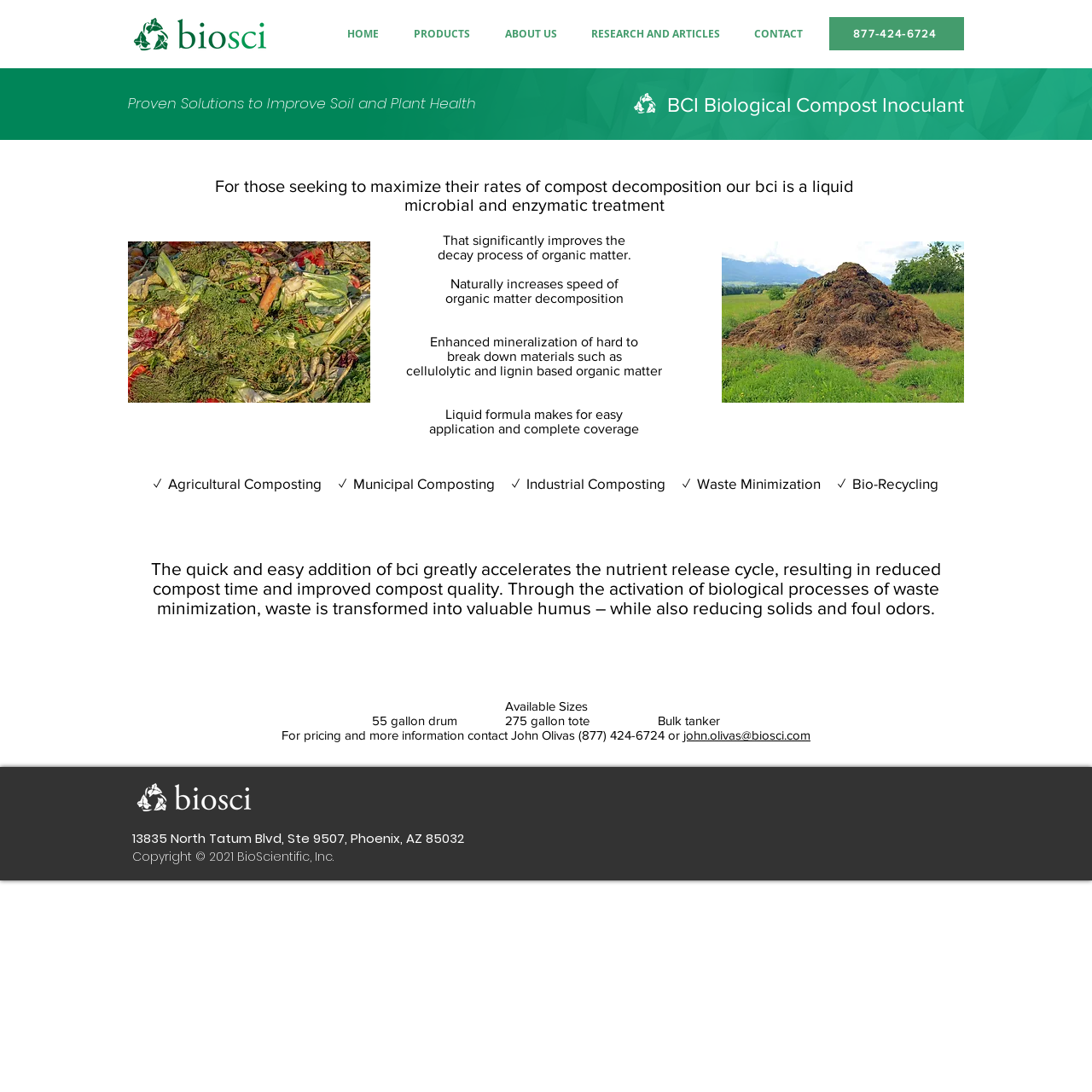Identify the bounding box for the described UI element: "ABOUT US".

[0.446, 0.012, 0.526, 0.051]